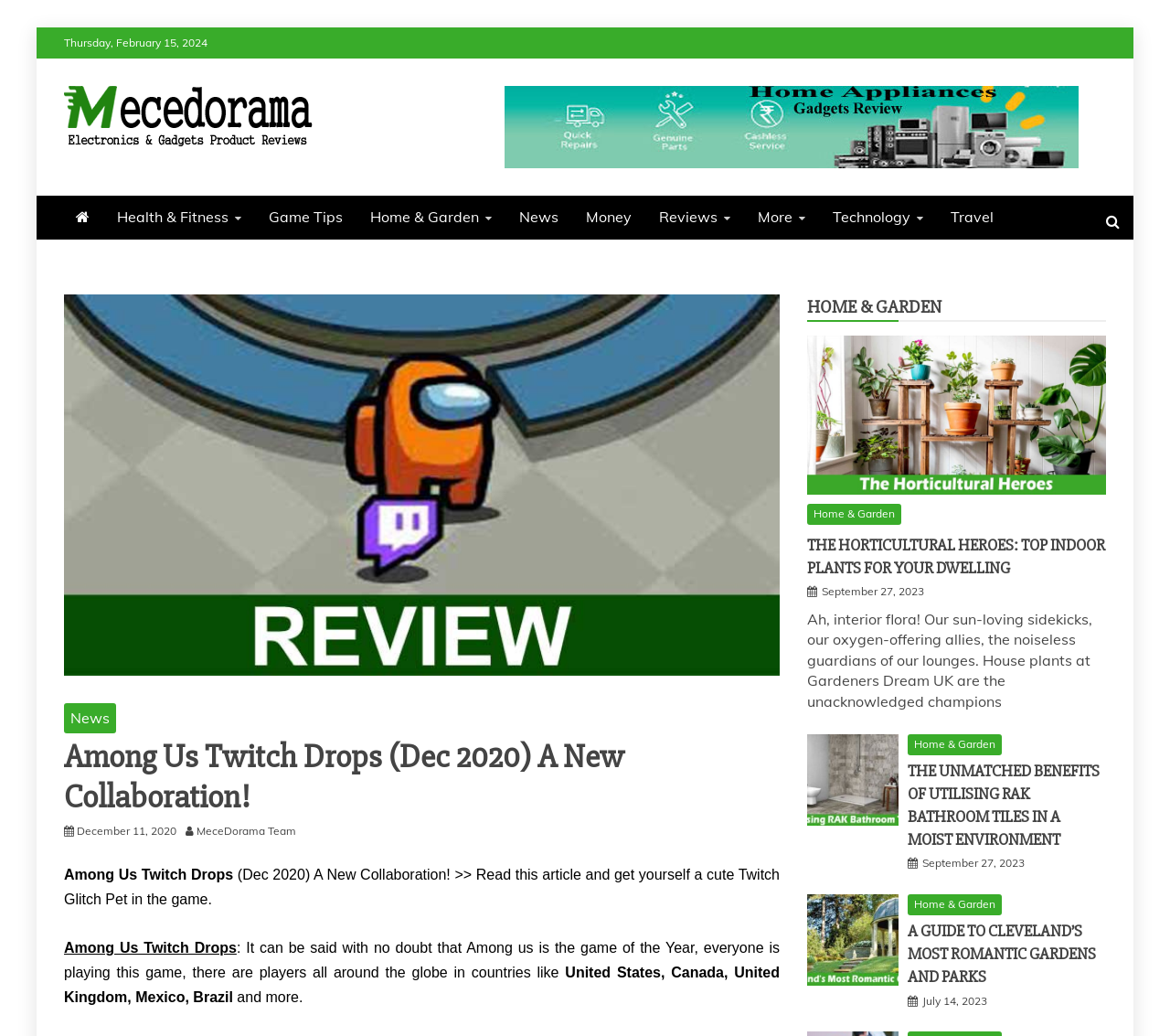Based on the element description: "Home & Garden", identify the UI element and provide its bounding box coordinates. Use four float numbers between 0 and 1, [left, top, right, bottom].

[0.776, 0.709, 0.856, 0.729]